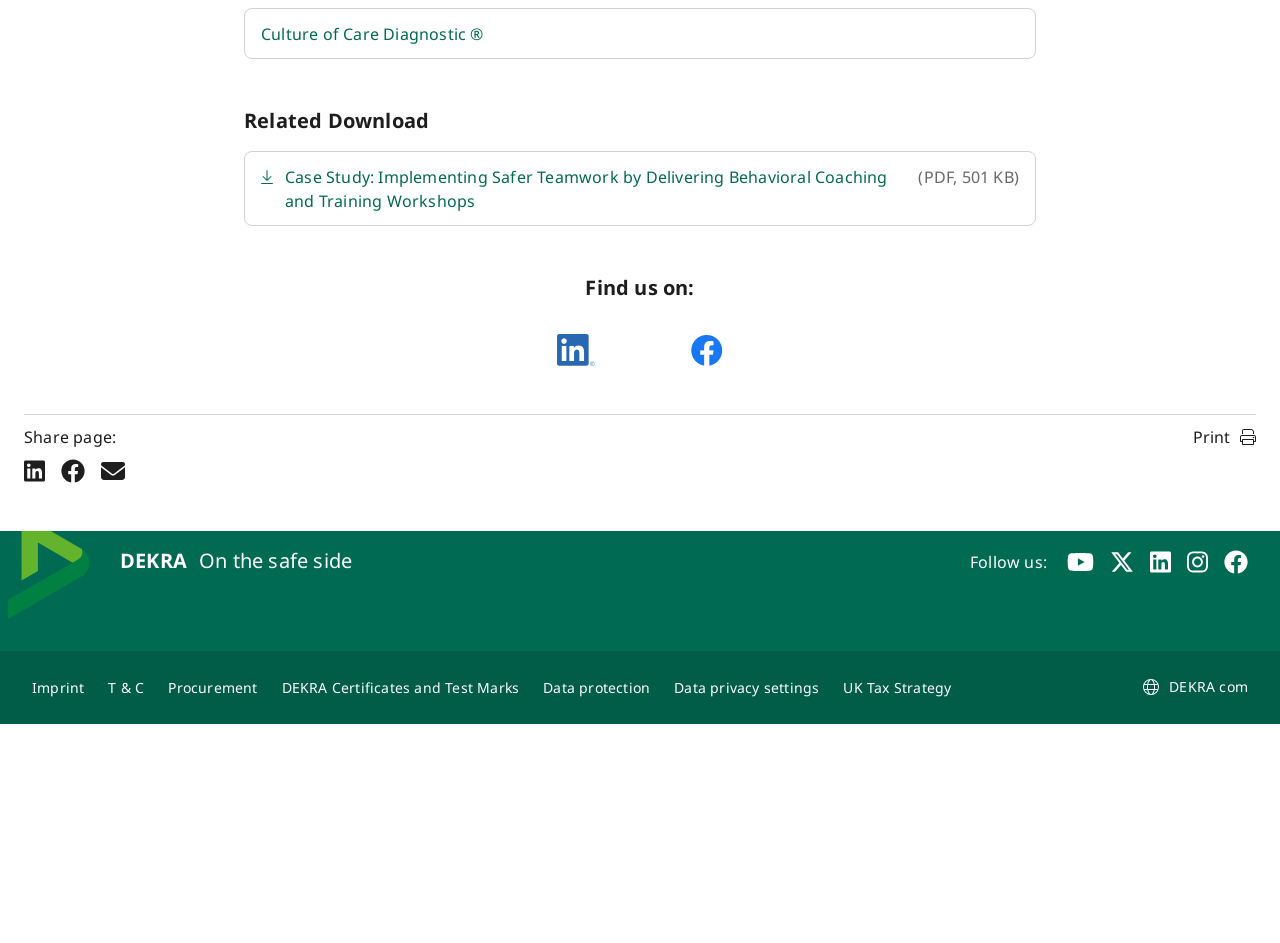Give a concise answer using one word or a phrase to the following question:
What is the social media platform with a link at the top-right corner of the webpage?

linkedin